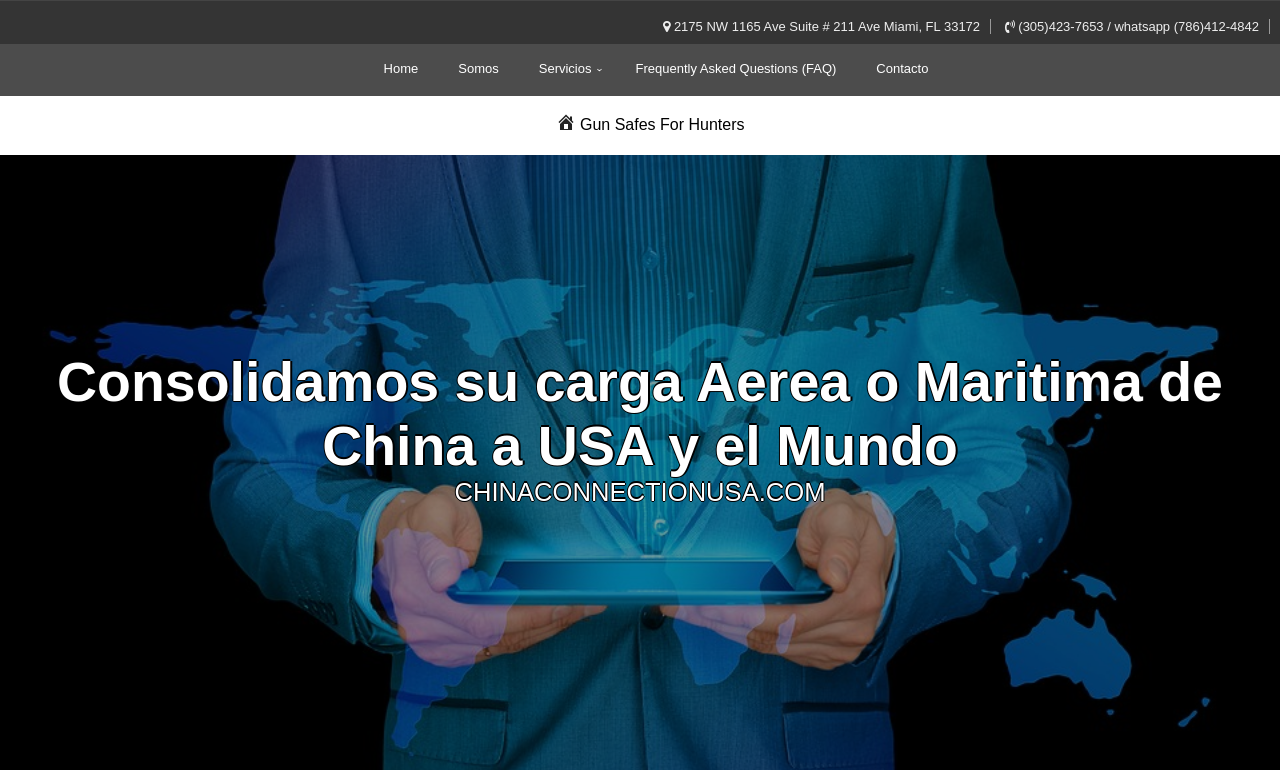Please predict the bounding box coordinates (top-left x, top-left y, bottom-right x, bottom-right y) for the UI element in the screenshot that fits the description: Somos

[0.346, 0.062, 0.402, 0.117]